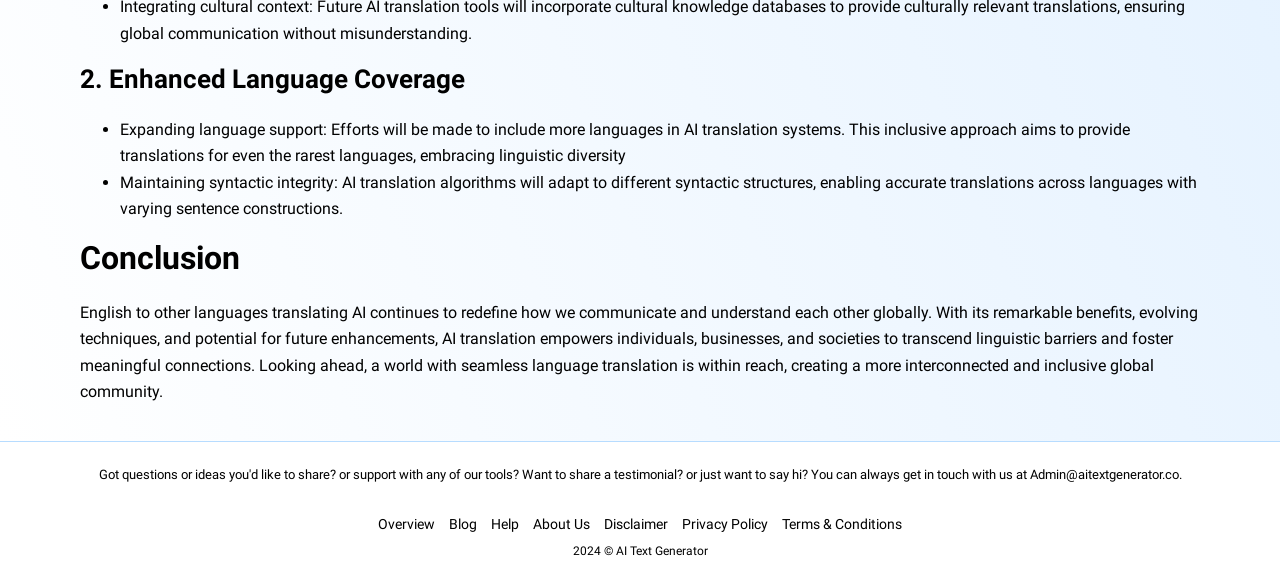Analyze the image and deliver a detailed answer to the question: What is the email address provided in the footer?

I located the email address in the footer by looking at the text content of the StaticText element with the bounding box coordinates [0.804, 0.808, 0.921, 0.834]. The text content is 'Admin@aitextgenerator.co', which is the email address provided in the footer.